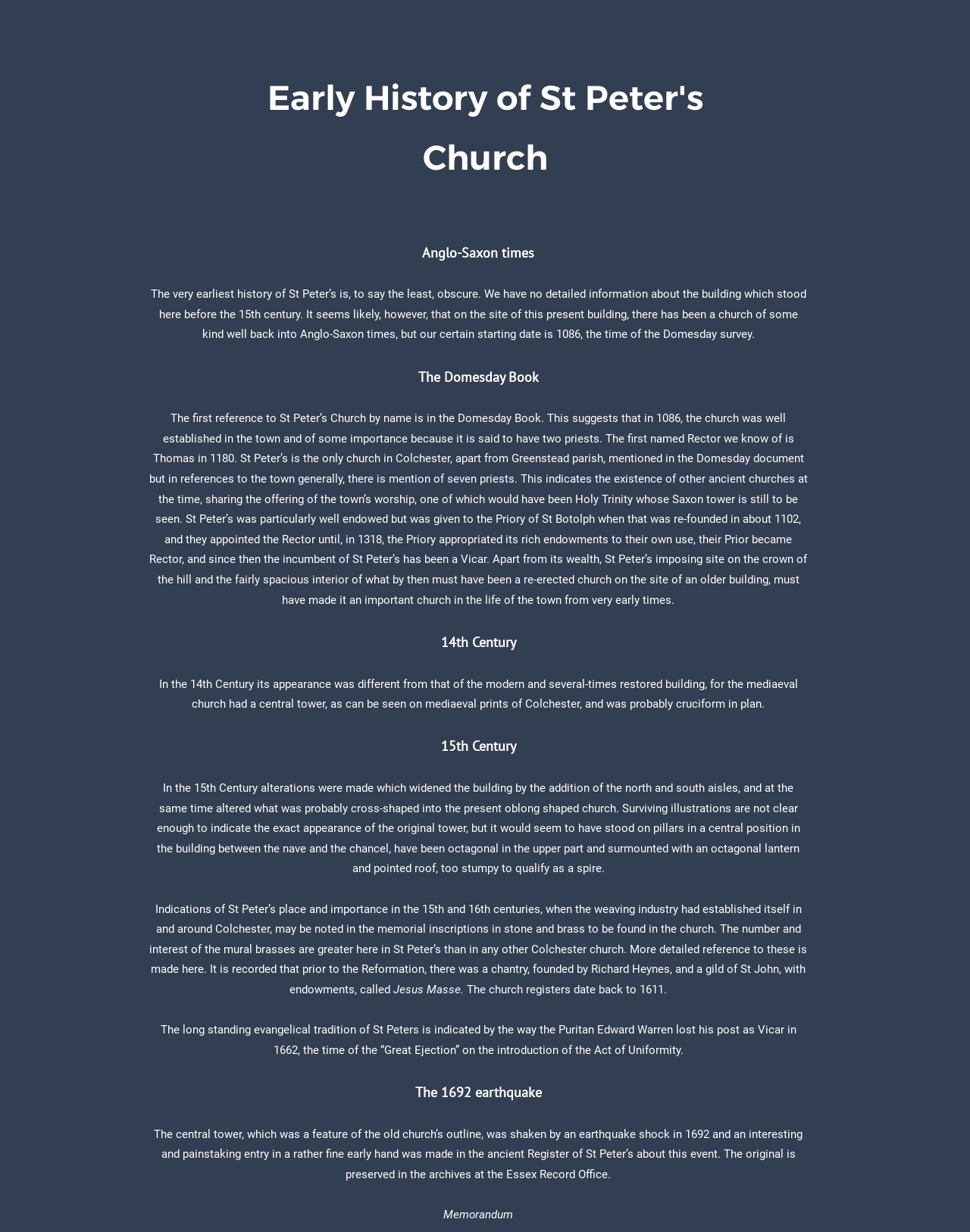What is the shape of the central tower mentioned in the text?
Please use the image to provide a one-word or short phrase answer.

Octagonal